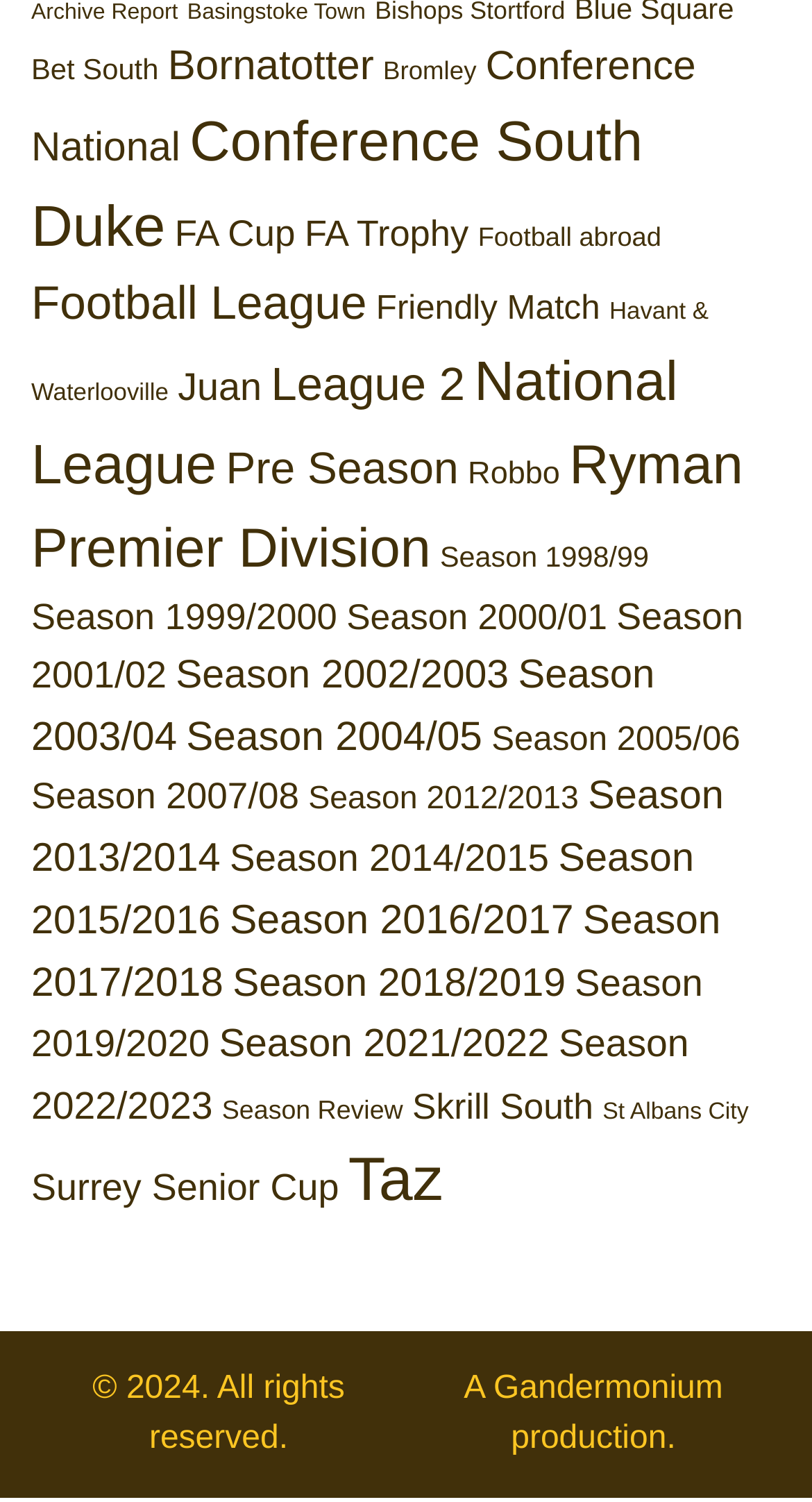What is the name of the website mentioned at the bottom?
Based on the image content, provide your answer in one word or a short phrase.

Gandermonium